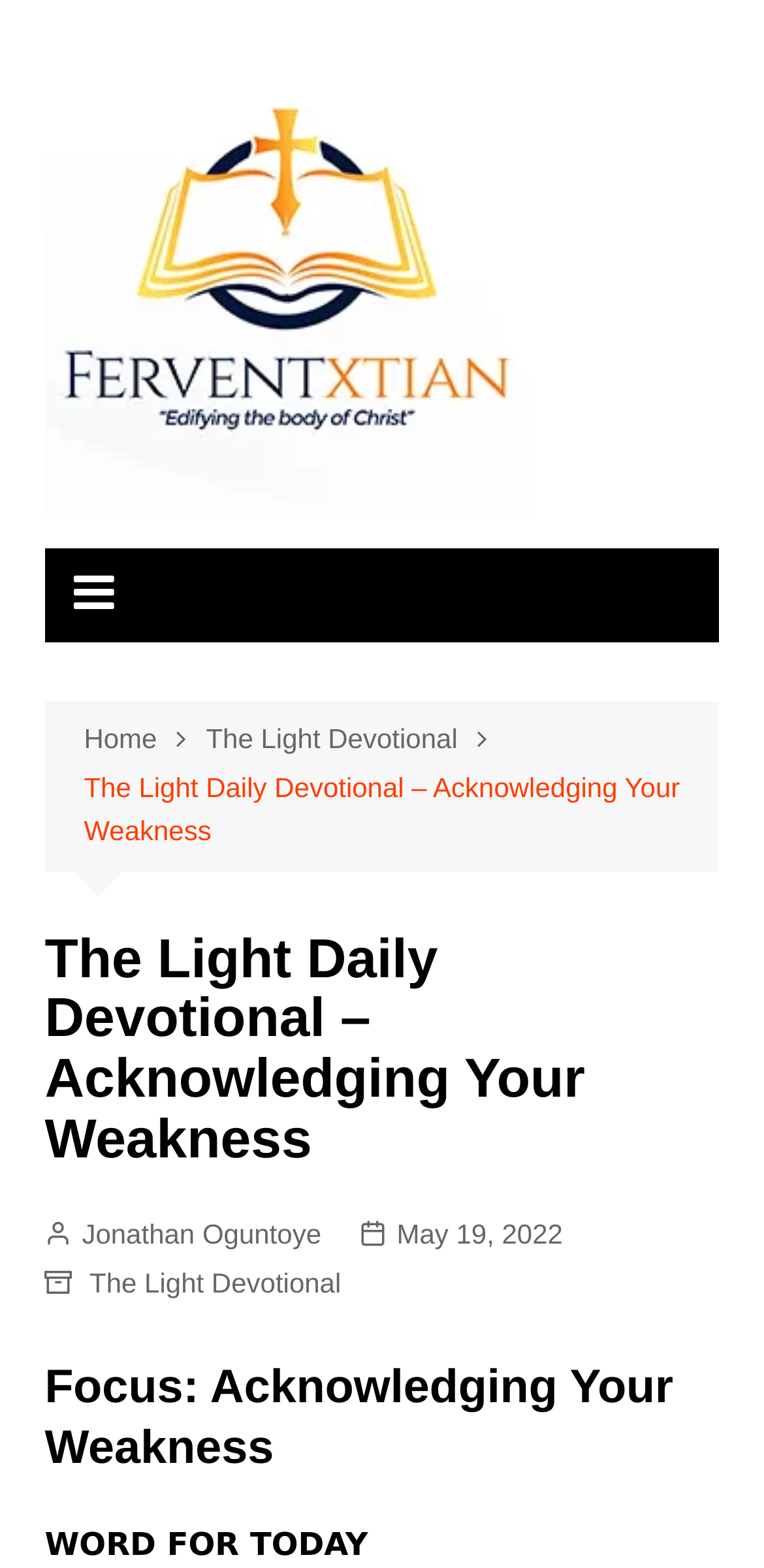What is the focus of the devotional?
Make sure to answer the question with a detailed and comprehensive explanation.

I inferred this answer by looking at the heading 'Focus: Acknowledging Your Weakness', which suggests that the focus of the devotional is on acknowledging one's weakness.